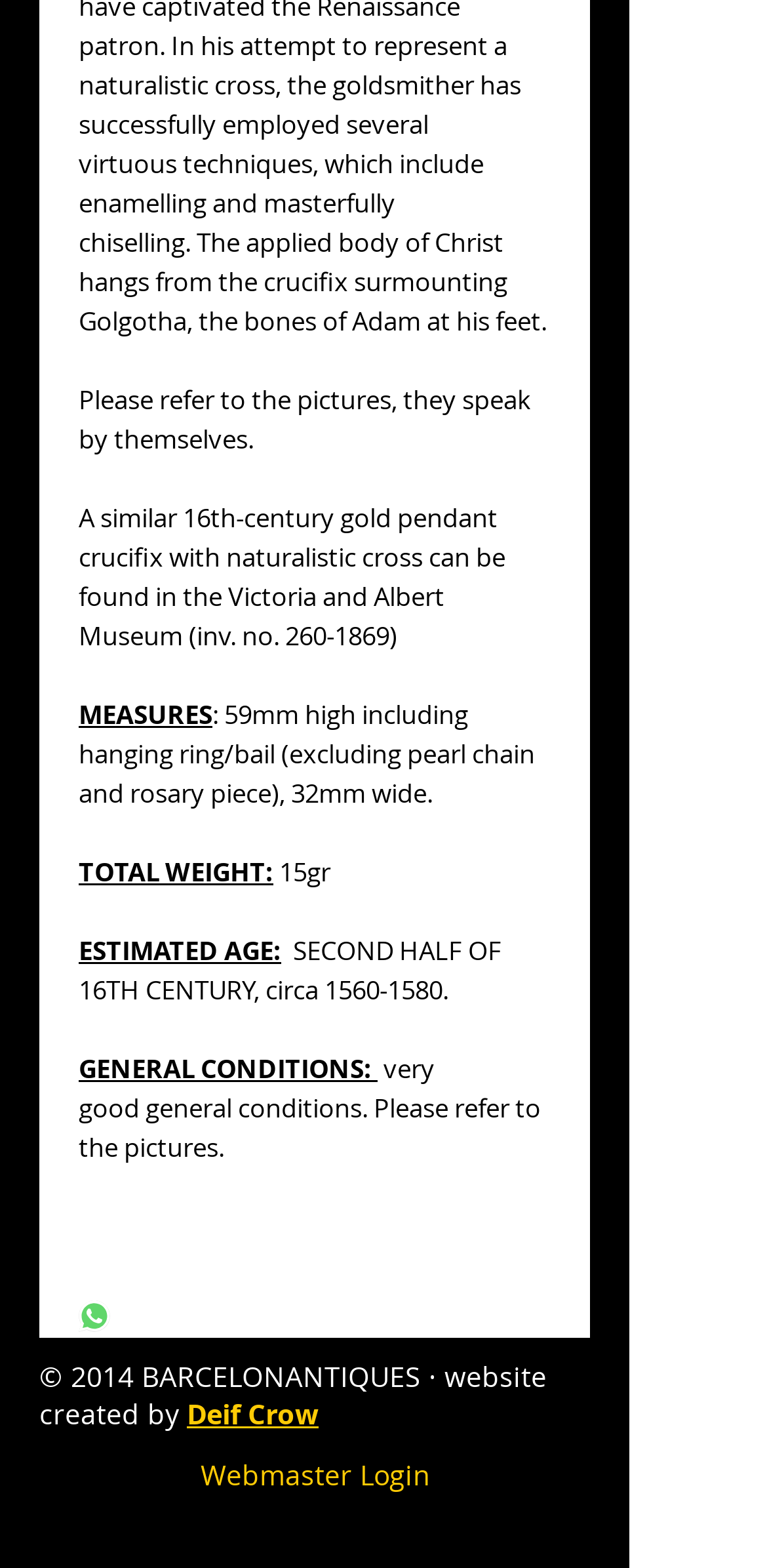Carefully examine the image and provide an in-depth answer to the question: What is the height of the pendant?

The height of the pendant can be found in the 'MEASURES' section, where it is stated that the pendant is '59mm high including hanging ring/bail (excluding pearl chain and rosary piece)'.